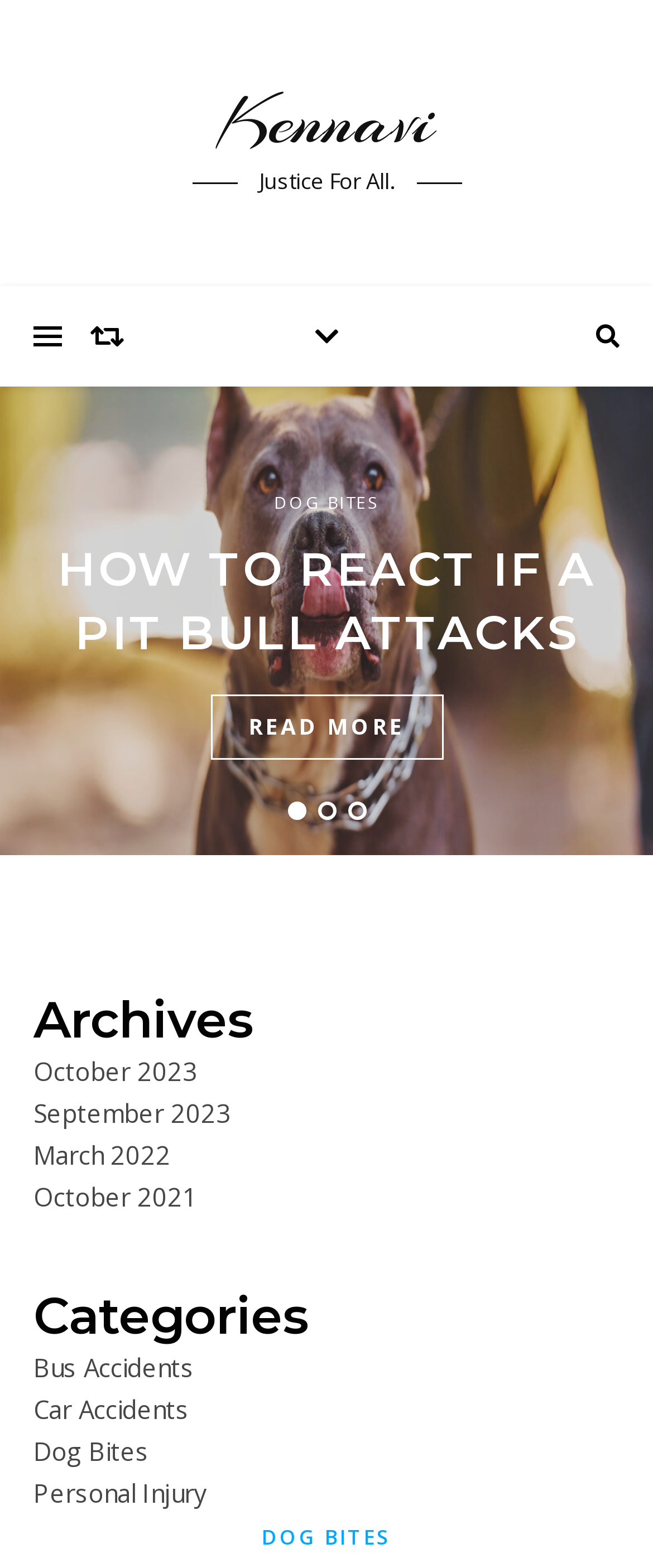Please find and report the bounding box coordinates of the element to click in order to perform the following action: "explore car accidents category". The coordinates should be expressed as four float numbers between 0 and 1, in the format [left, top, right, bottom].

[0.051, 0.888, 0.29, 0.909]